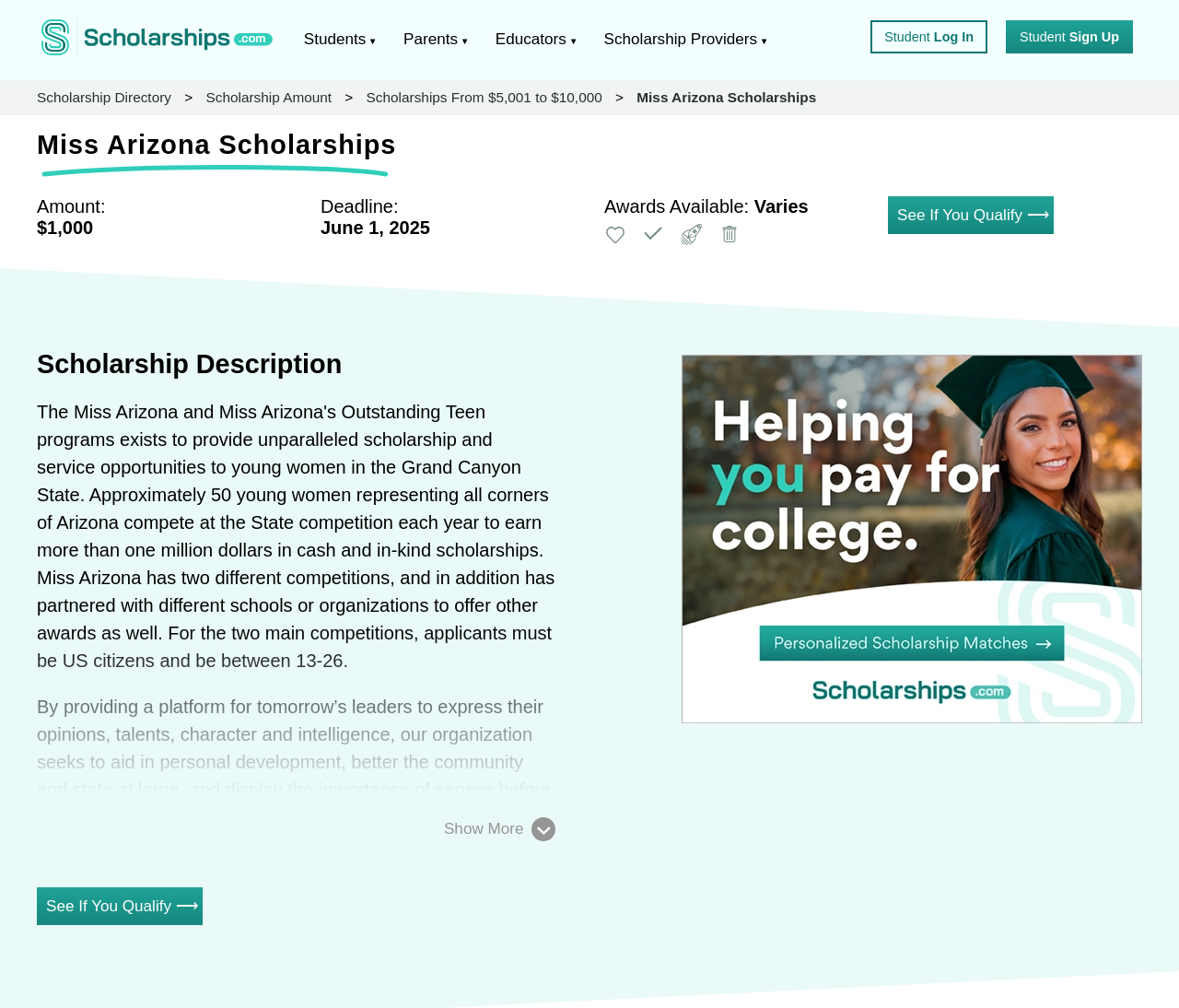Please locate the bounding box coordinates of the region I need to click to follow this instruction: "Click the 'Student Log In' link".

[0.738, 0.02, 0.838, 0.053]